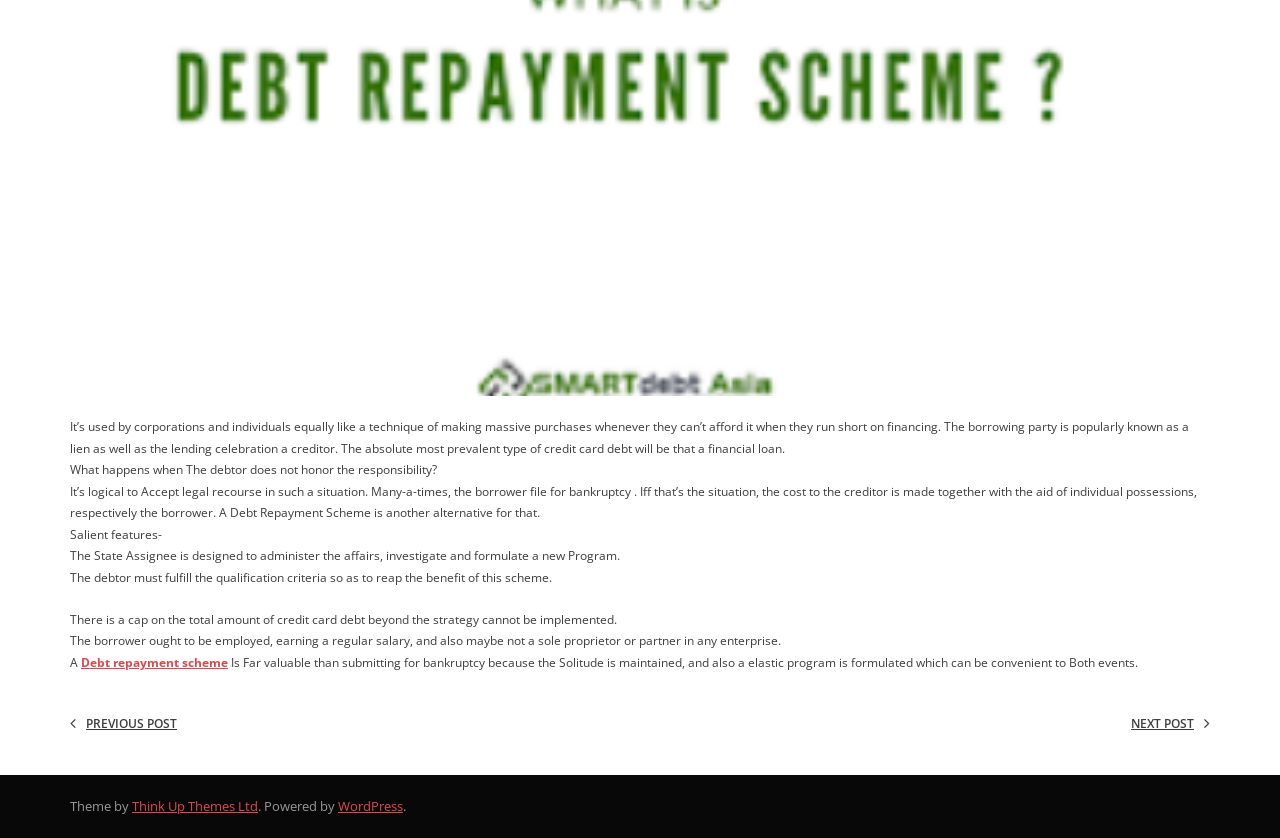Using the webpage screenshot, locate the HTML element that fits the following description and provide its bounding box: "Next Post".

[0.876, 0.851, 0.945, 0.877]